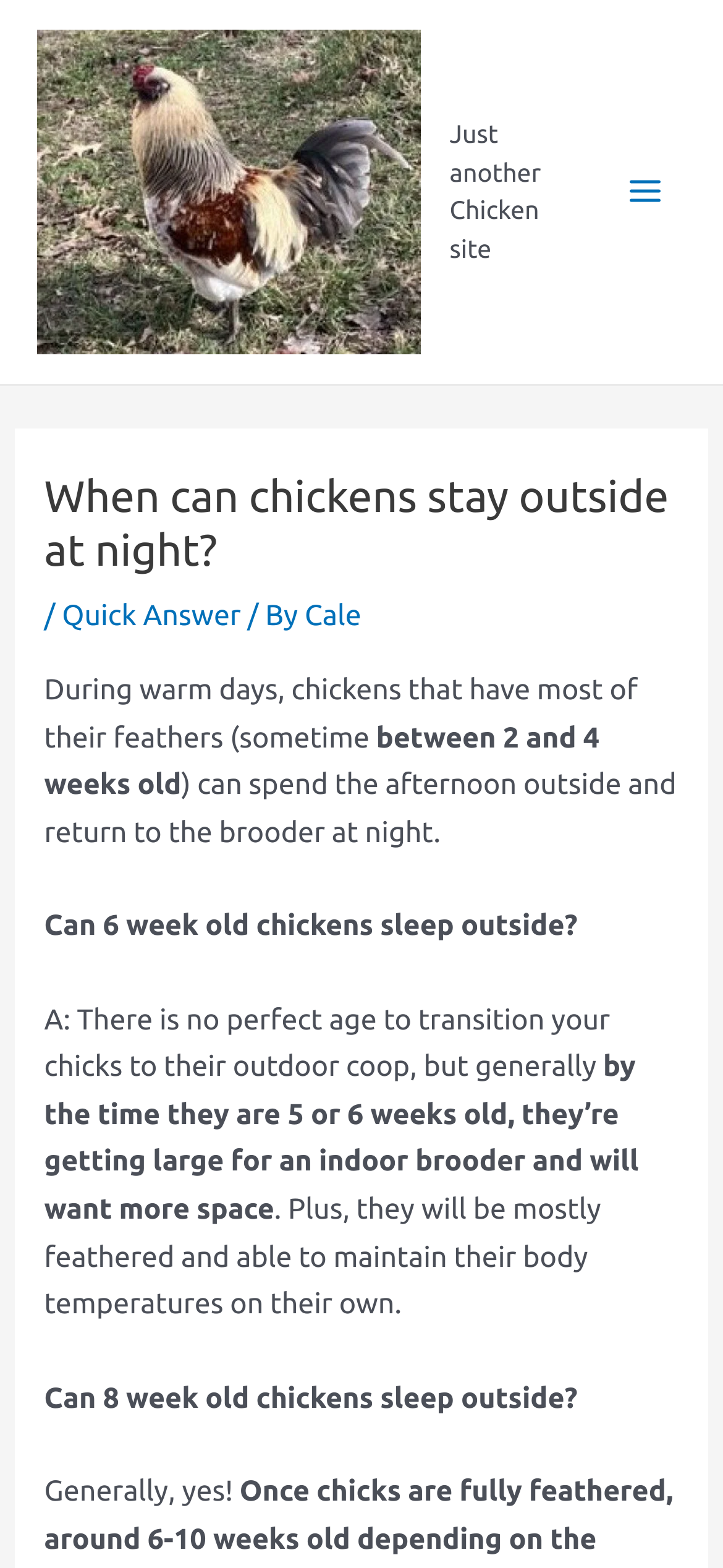Respond to the question below with a single word or phrase: What is the name of the website?

Thank Chickens